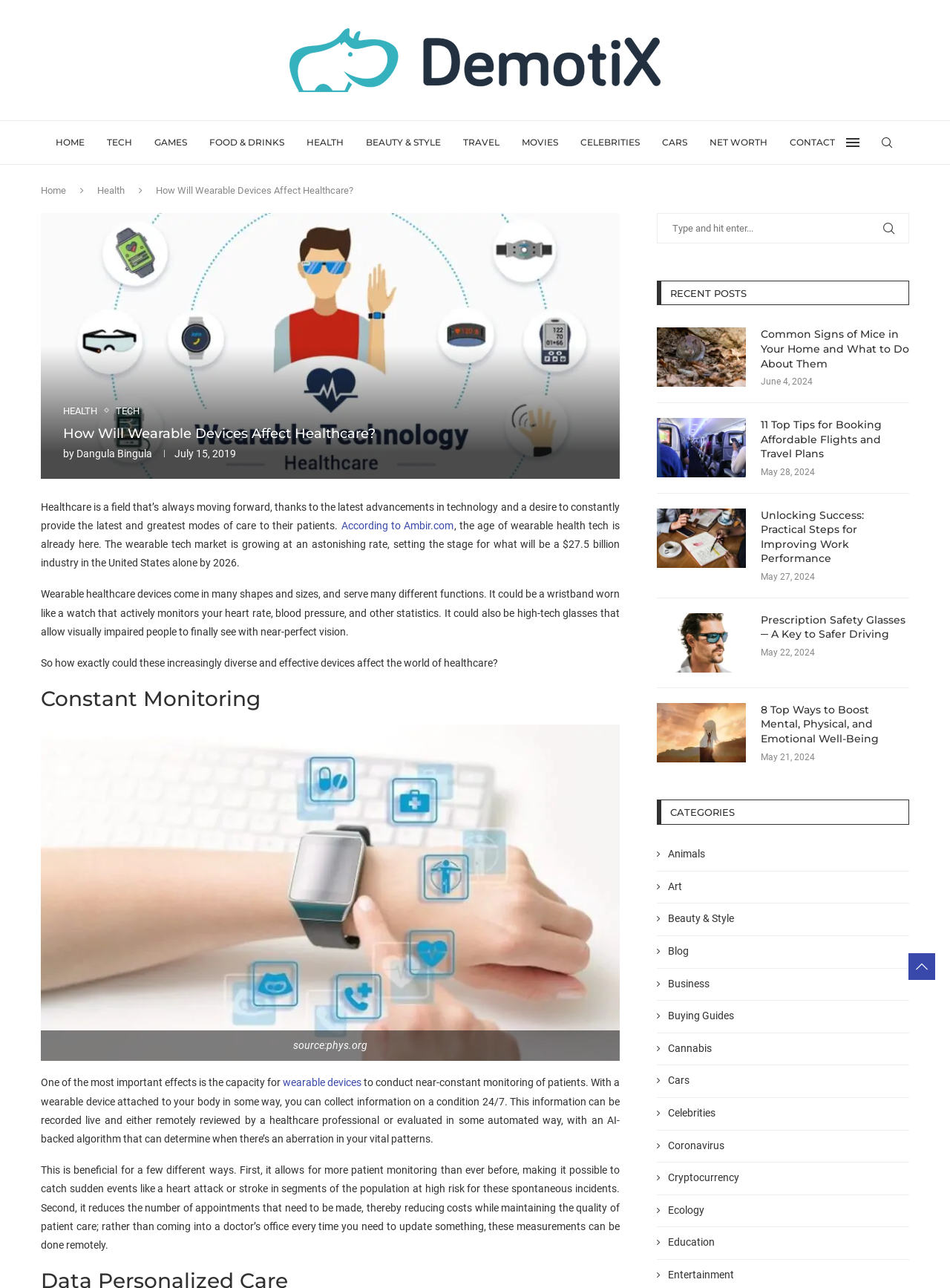Determine the bounding box coordinates for the area that needs to be clicked to fulfill this task: "Read news". The coordinates must be given as four float numbers between 0 and 1, i.e., [left, top, right, bottom].

None